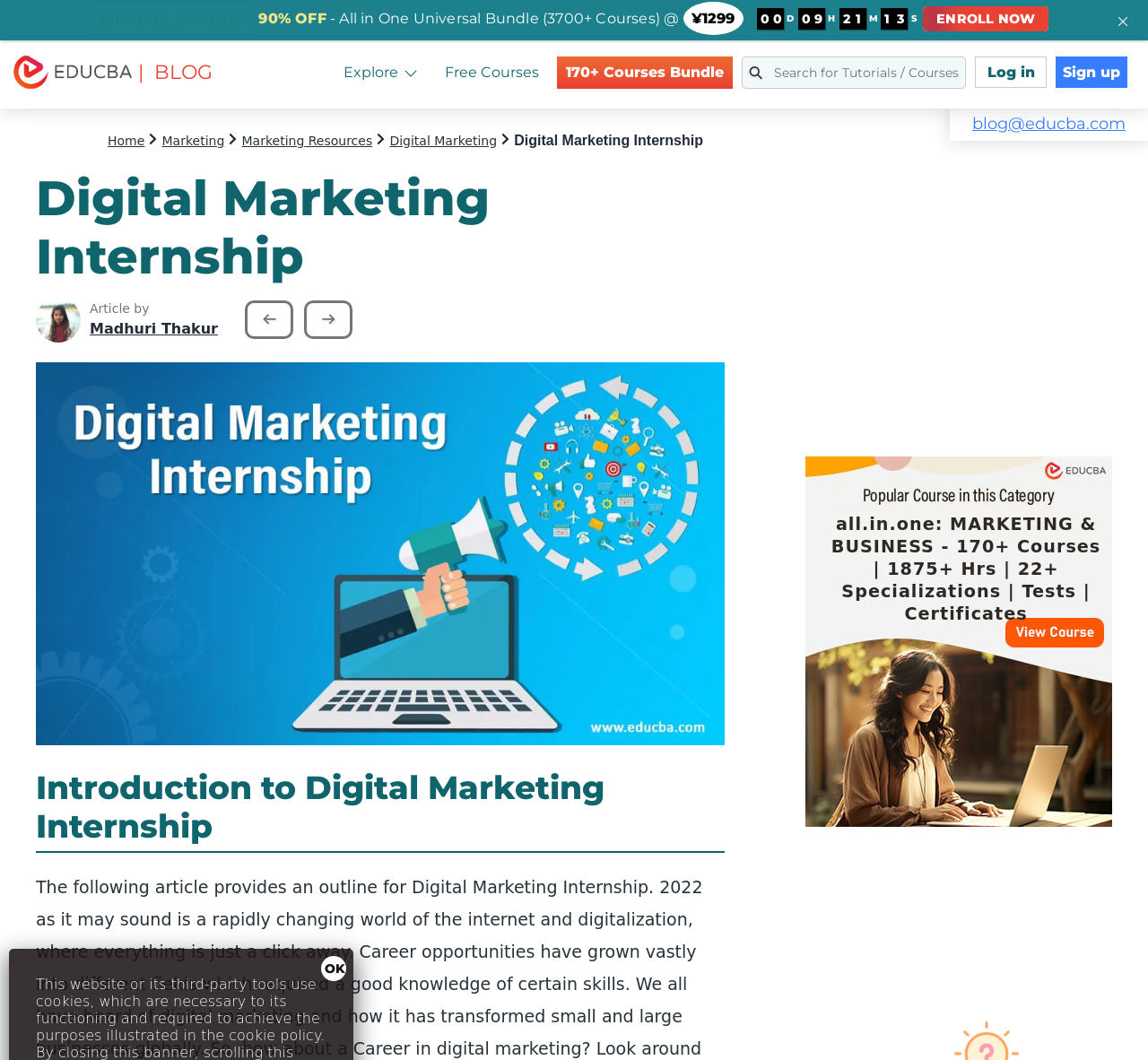Please extract the primary headline from the webpage.

Digital Marketing Internship